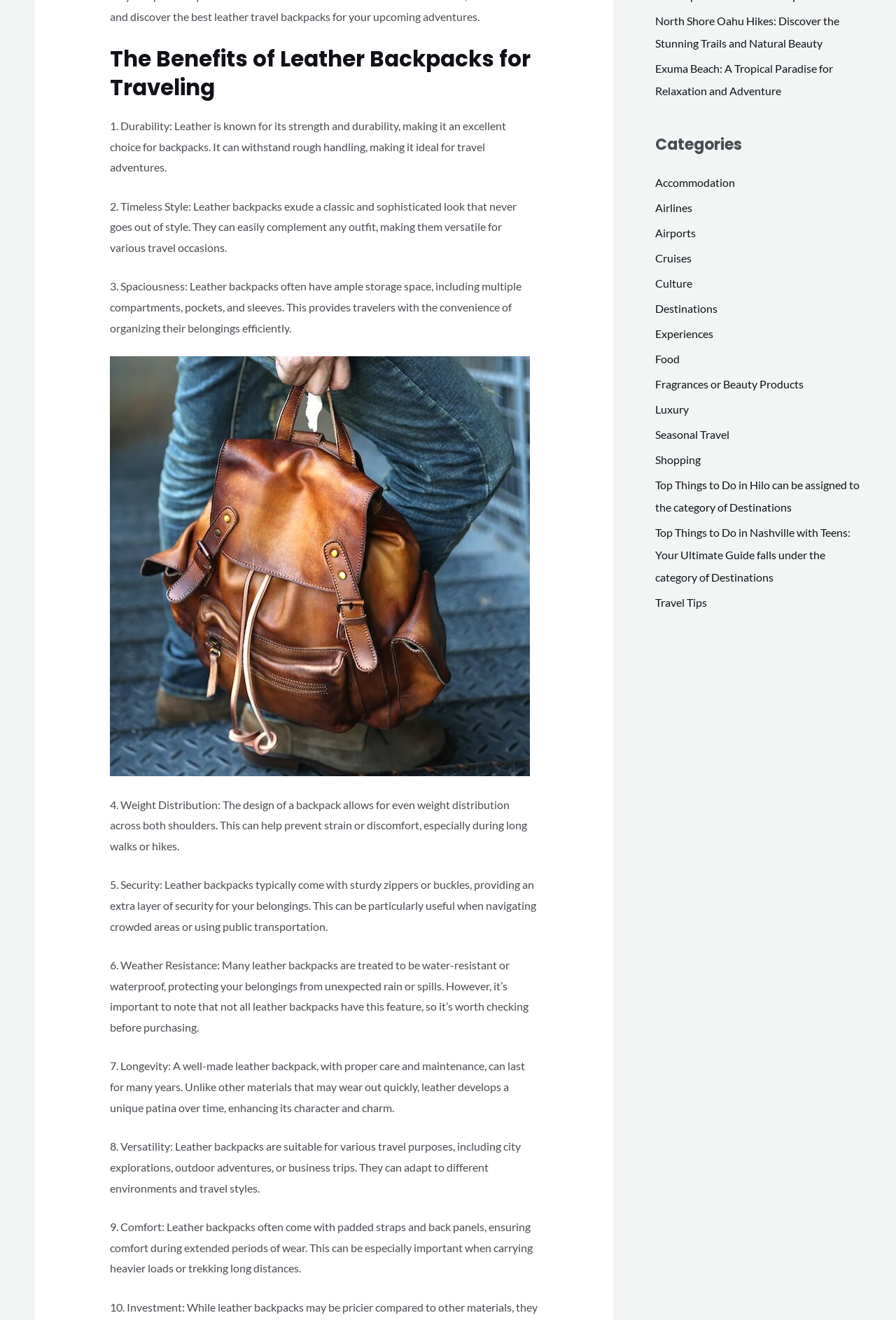Find the bounding box coordinates for the HTML element specified by: "Seasonal Travel".

[0.731, 0.324, 0.814, 0.334]